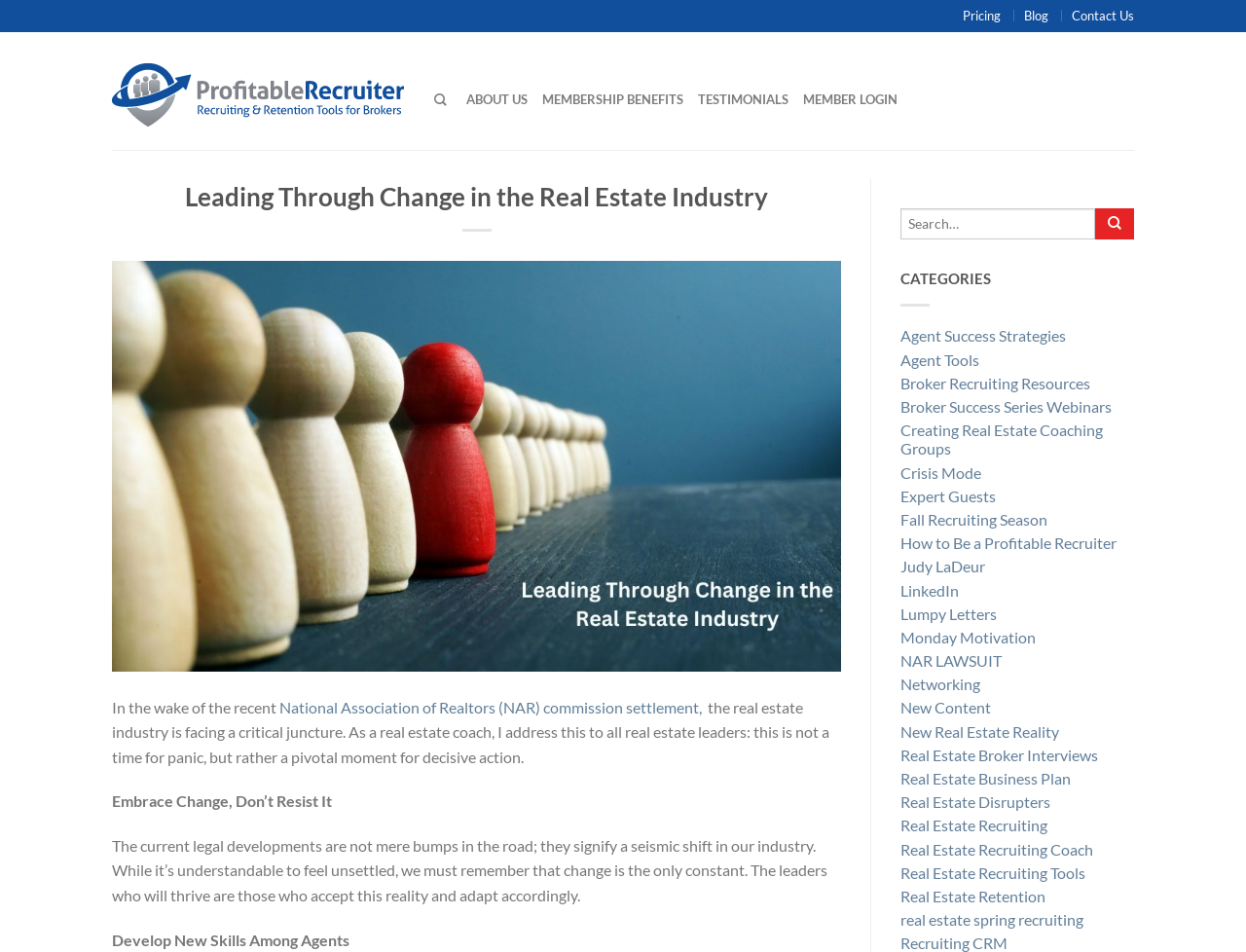Write an elaborate caption that captures the essence of the webpage.

The webpage is about "The Profitable Recruiter", a real estate coaching service. At the top, there are three links: "Pricing", "Blog", and "Contact Us". Below these links, there is a layout table that occupies most of the page. 

On the left side of the table, there is a logo of "The Profitable Recruiter" with a link to the homepage. Next to the logo, there are several links to different sections of the website, including "ABOUT US", "MEMBERSHIP BENEFITS", "TESTIMONIALS", and "MEMBER LOGIN". 

Above these links, there is a heading that reads "Leading Through Change in the Real Estate Industry". Below the heading, there is a large image with the text "NAR LAWSUIT LEADERSHIP". 

The main content of the page starts with a paragraph of text that discusses the recent changes in the real estate industry and the need for leaders to adapt to these changes. The text is divided into several sections with headings, including "Embrace Change, Don’t Resist It", "Develop New Skills Among Agents", and others. 

On the right side of the page, there is a search box and a button with a magnifying glass icon. Below the search box, there is a heading that reads "CATEGORIES", followed by a list of 20 links to different categories, including "Agent Success Strategies", "Agent Tools", "Broker Recruiting Resources", and others.